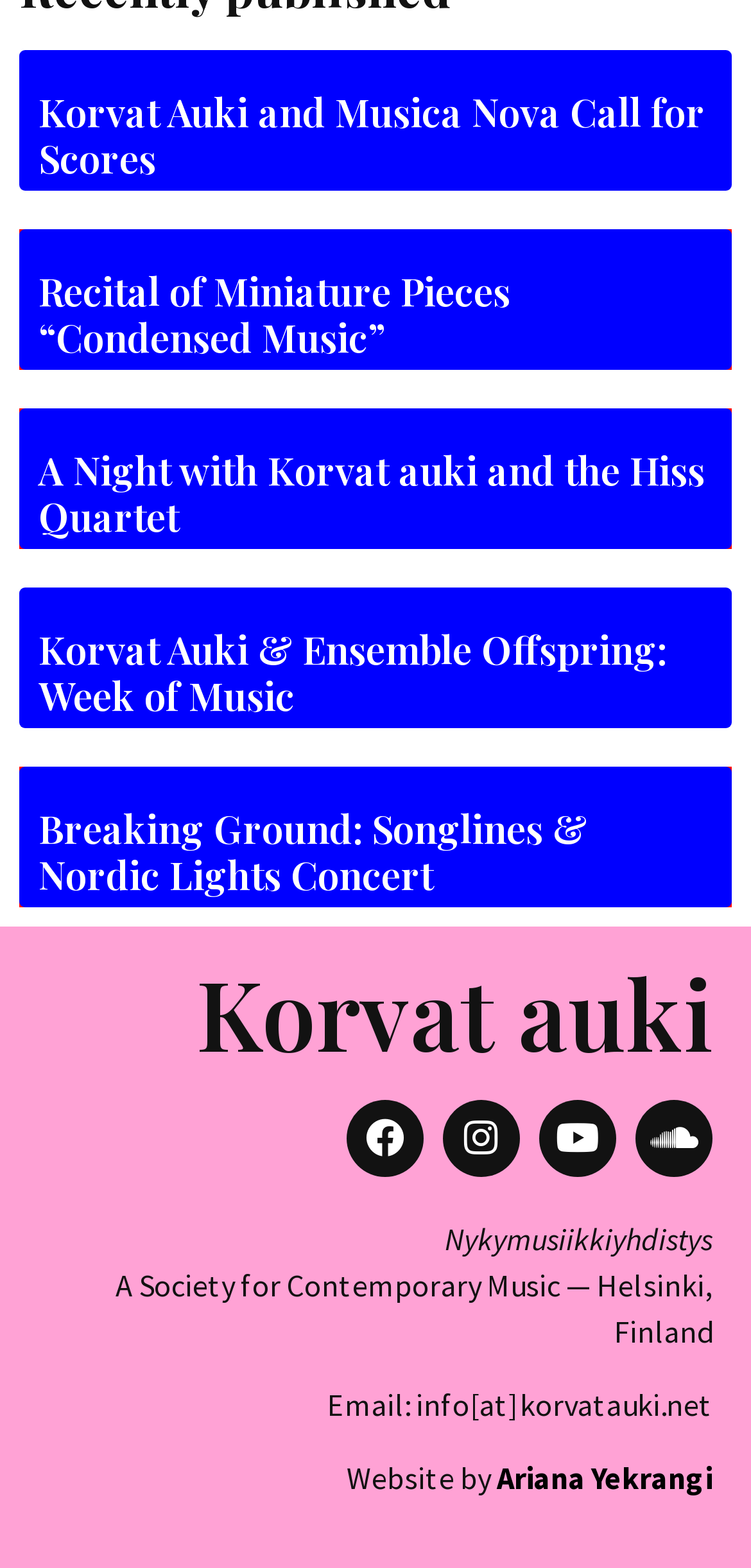Highlight the bounding box coordinates of the region I should click on to meet the following instruction: "Explore A Night with Korvat auki and the Hiss Quartet".

[0.051, 0.282, 0.938, 0.345]